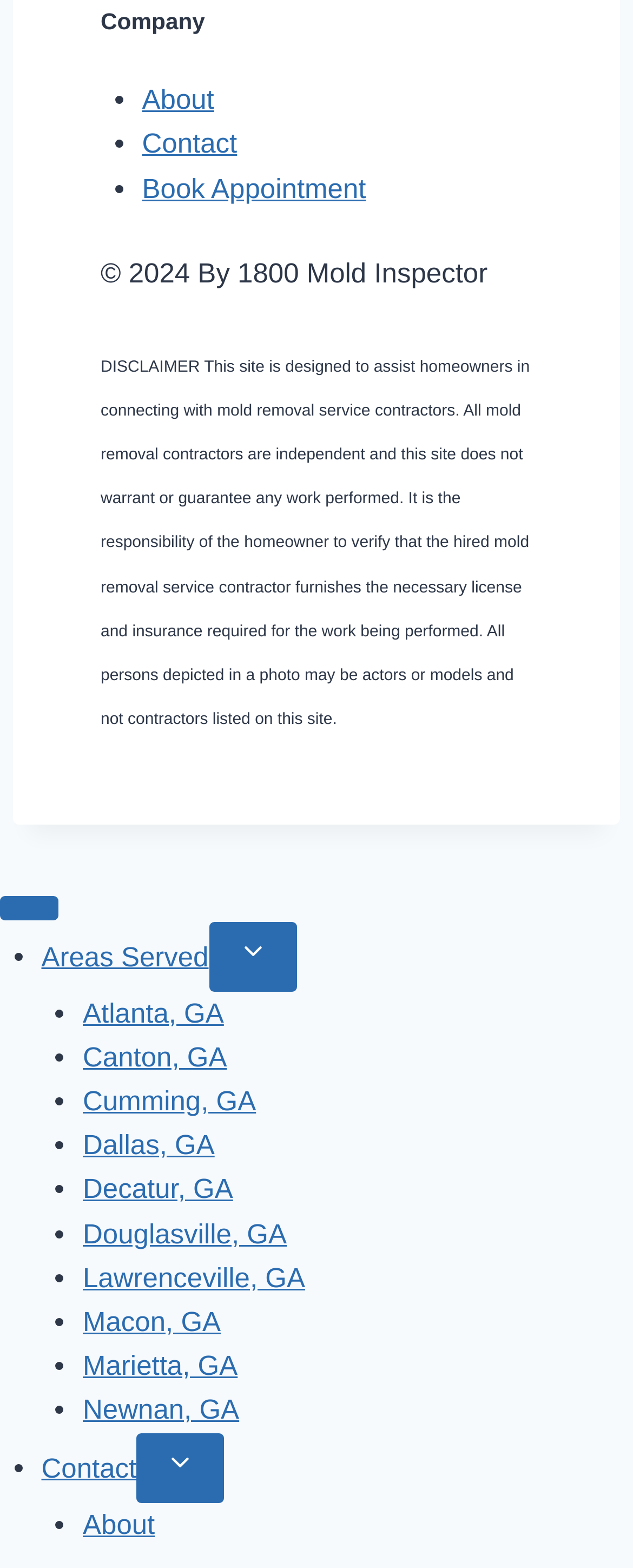Identify the bounding box coordinates for the element that needs to be clicked to fulfill this instruction: "Click on Areas Served". Provide the coordinates in the format of four float numbers between 0 and 1: [left, top, right, bottom].

[0.065, 0.6, 0.329, 0.62]